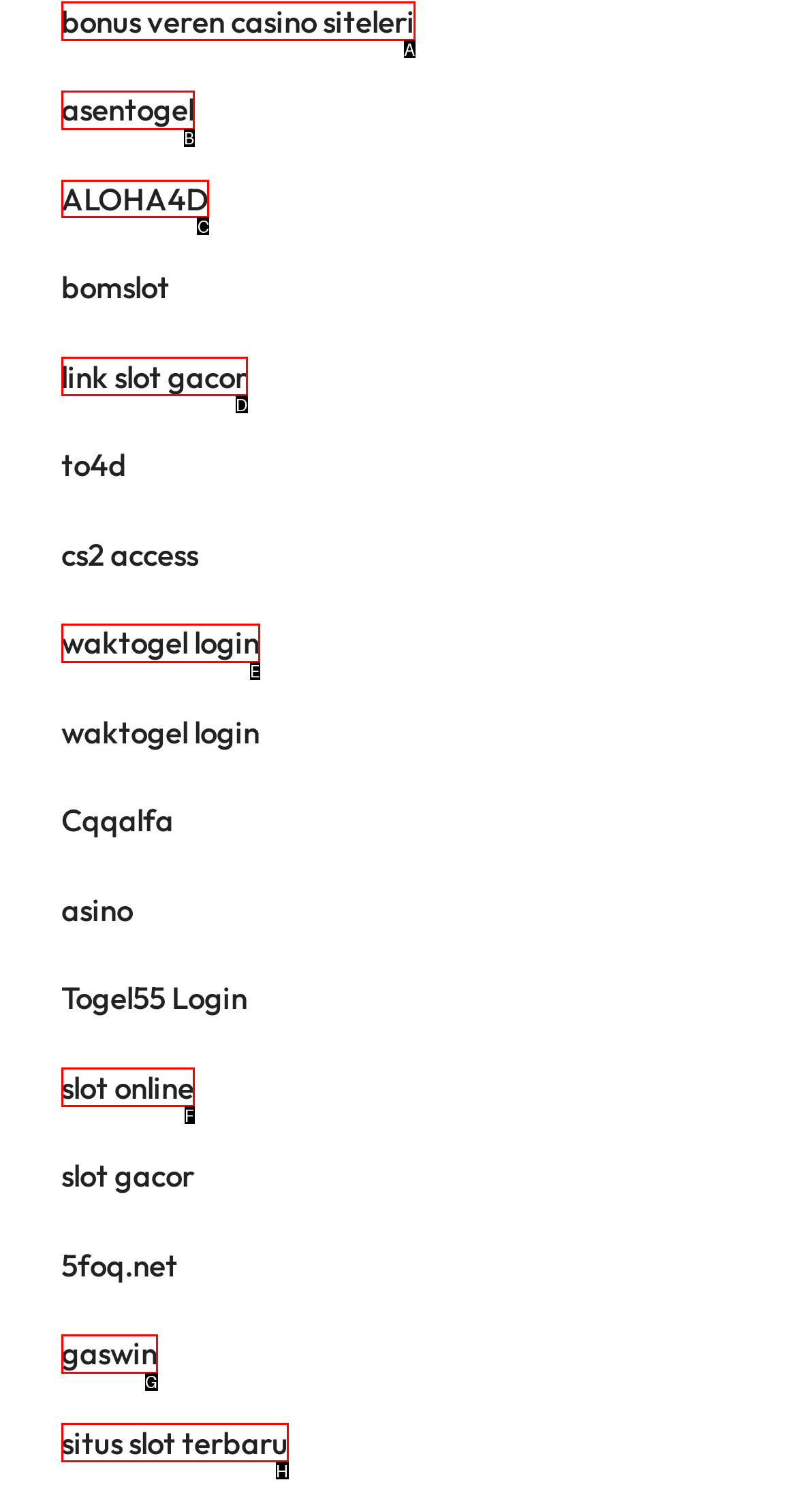Select the right option to accomplish this task: access ALOHA4D. Reply with the letter corresponding to the correct UI element.

C